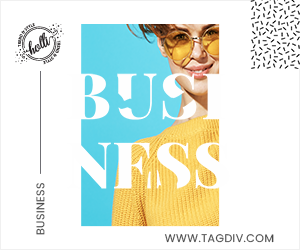What is the website tag displayed in the image?
Using the image provided, answer with just one word or phrase.

www.TAGDIV.com